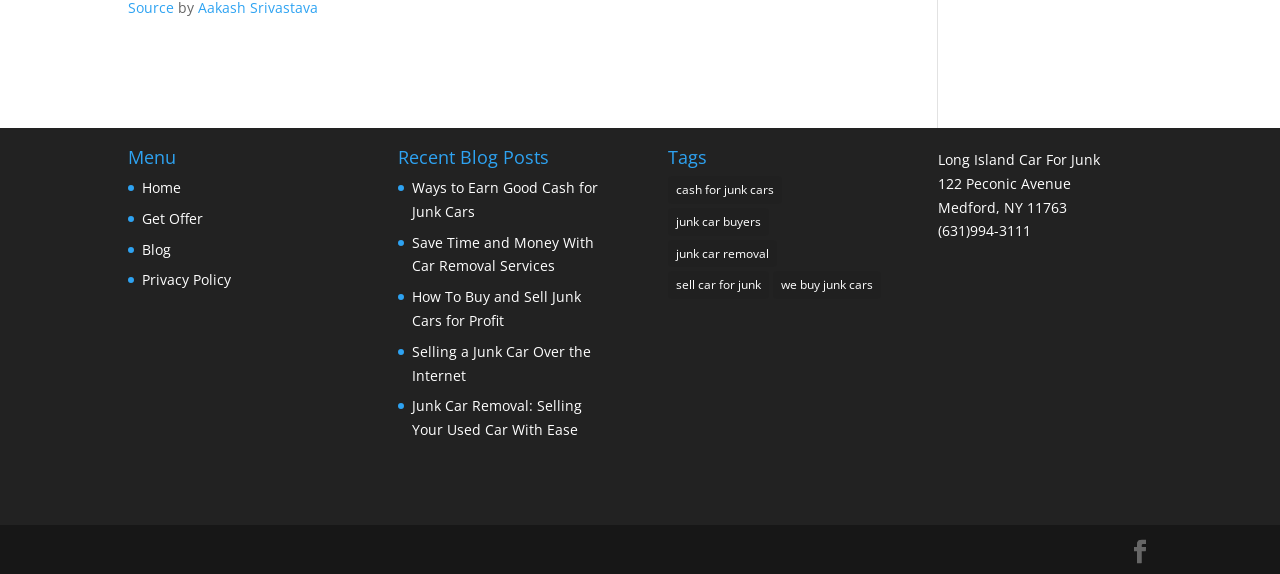Locate the bounding box coordinates of the element that should be clicked to execute the following instruction: "Go to the Get Offer page".

[0.111, 0.364, 0.159, 0.397]